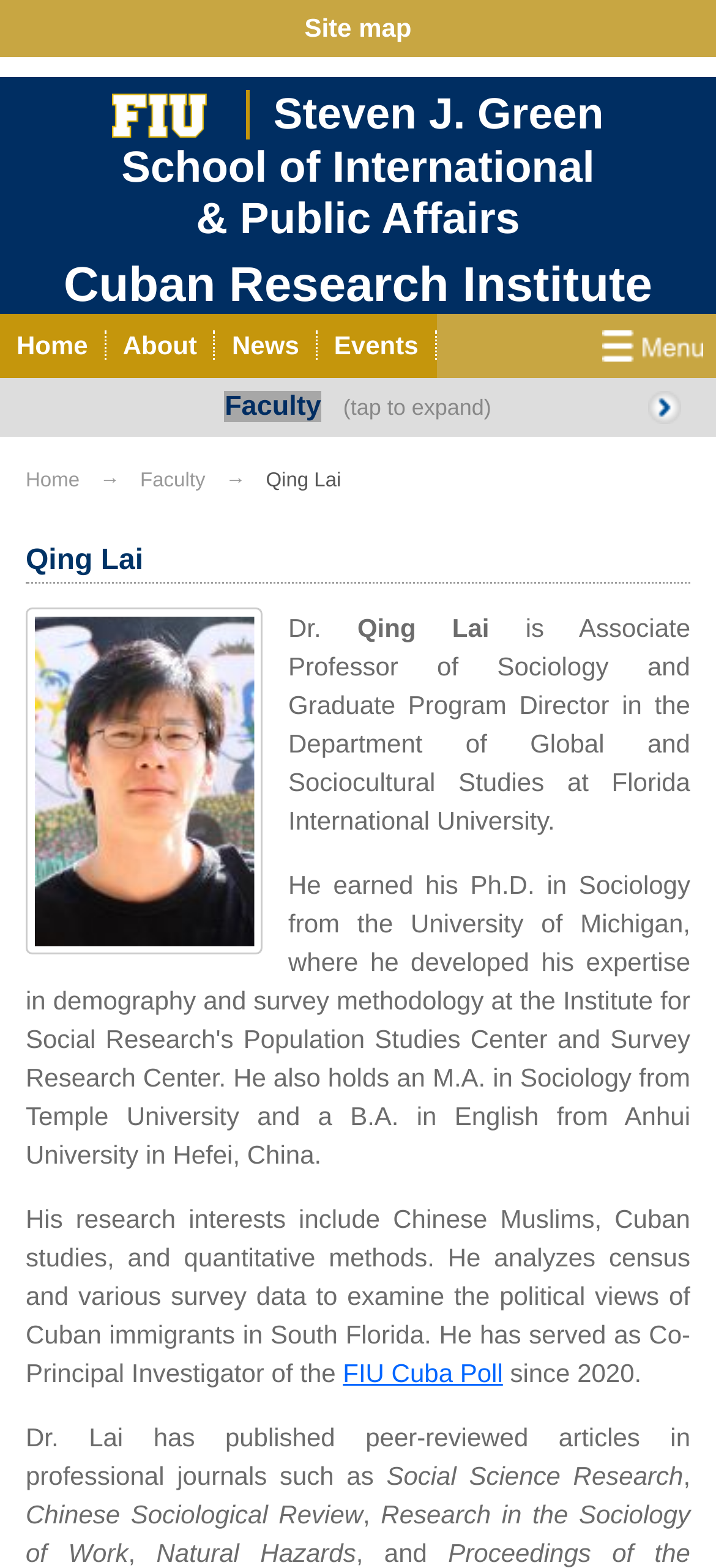What is the name of the poll that Qing Lai has served as Co-Principal Investigator?
Please respond to the question thoroughly and include all relevant details.

The name of the poll can be found in the link element with the text 'FIU Cuba Poll' which is part of the description of Qing Lai's research experience.